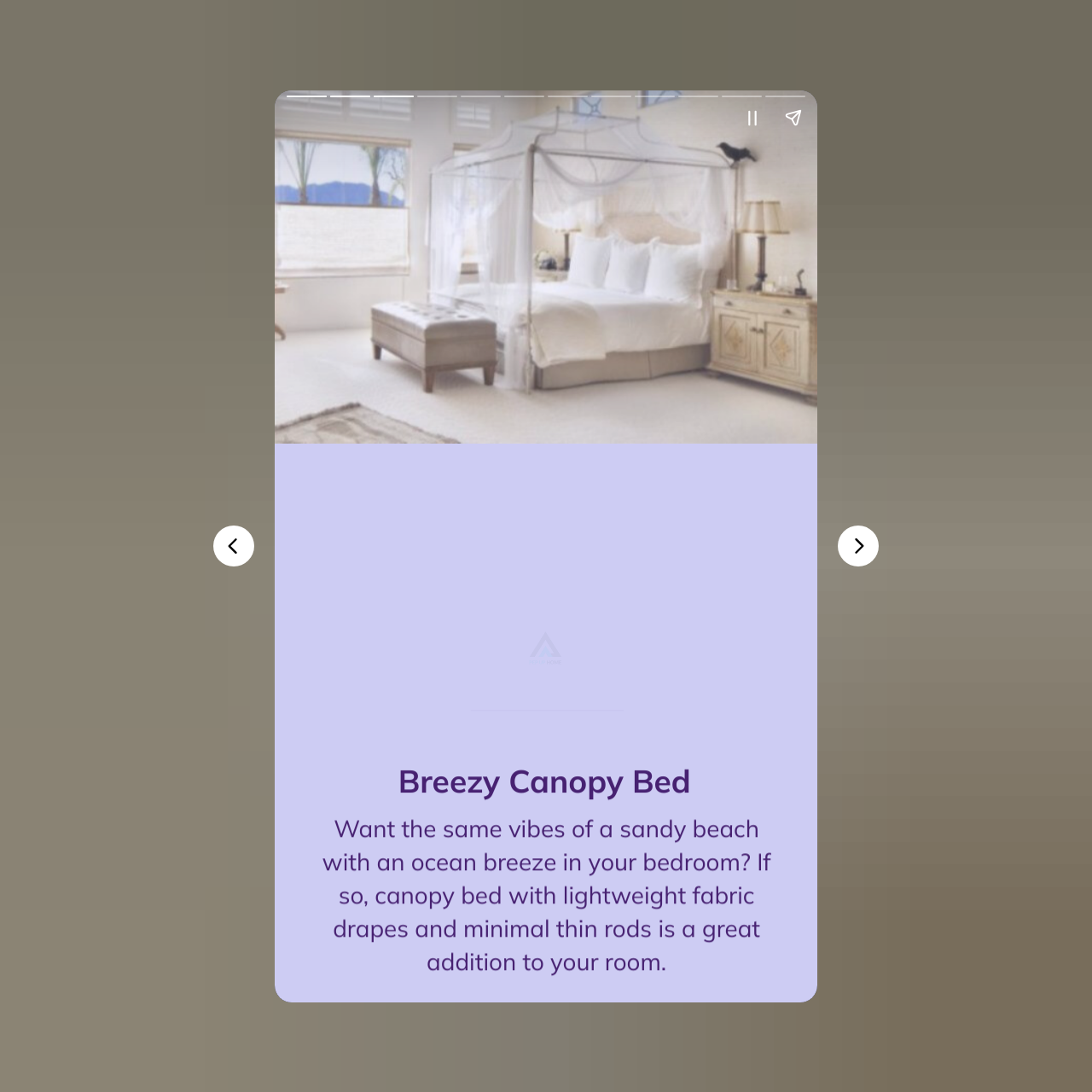Provide the bounding box coordinates of the HTML element described by the text: "aria-label="Pause story"".

[0.67, 0.089, 0.708, 0.126]